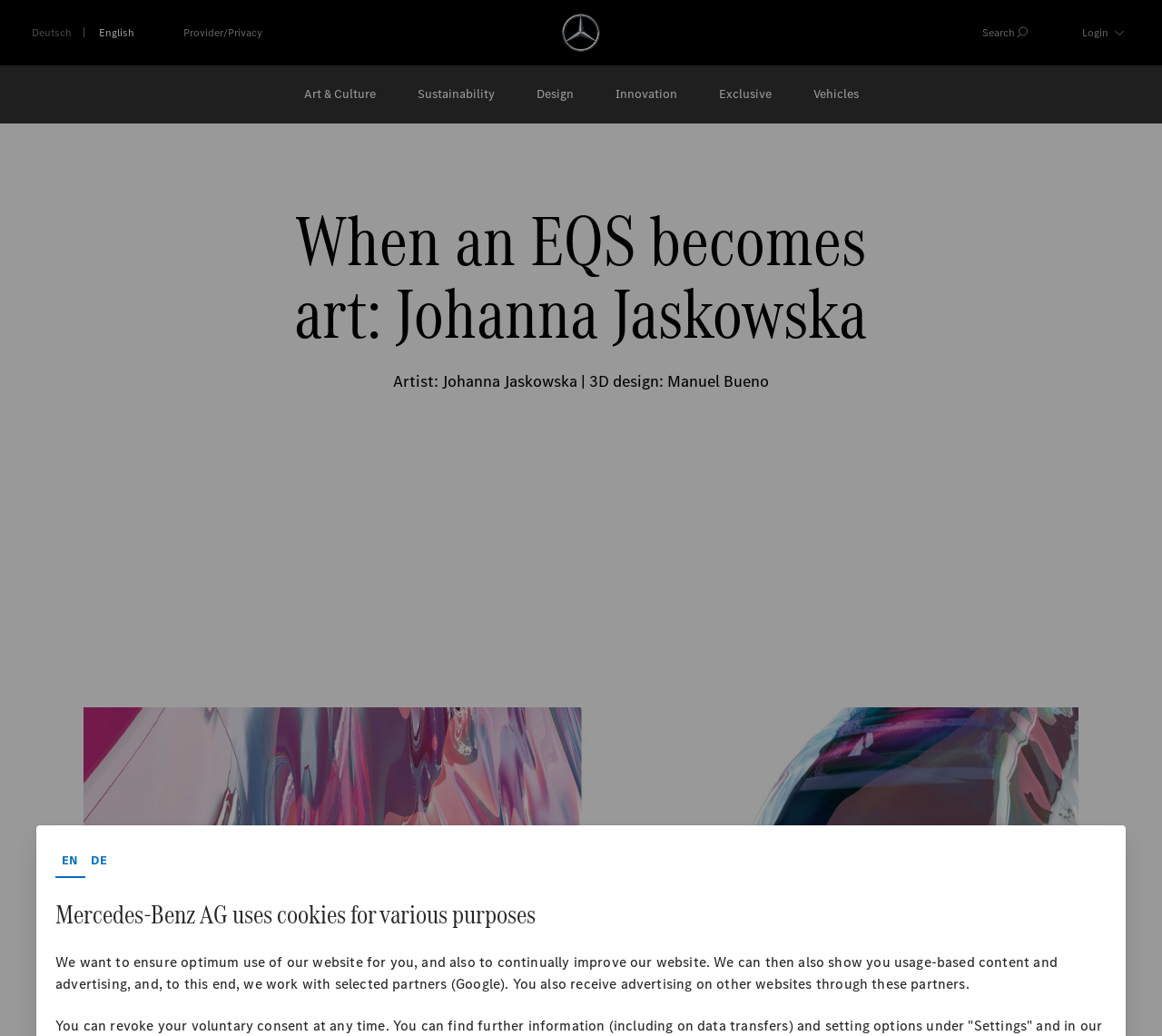Could you determine the bounding box coordinates of the clickable element to complete the instruction: "Search for something"? Provide the coordinates as four float numbers between 0 and 1, i.e., [left, top, right, bottom].

[0.842, 0.021, 0.889, 0.042]